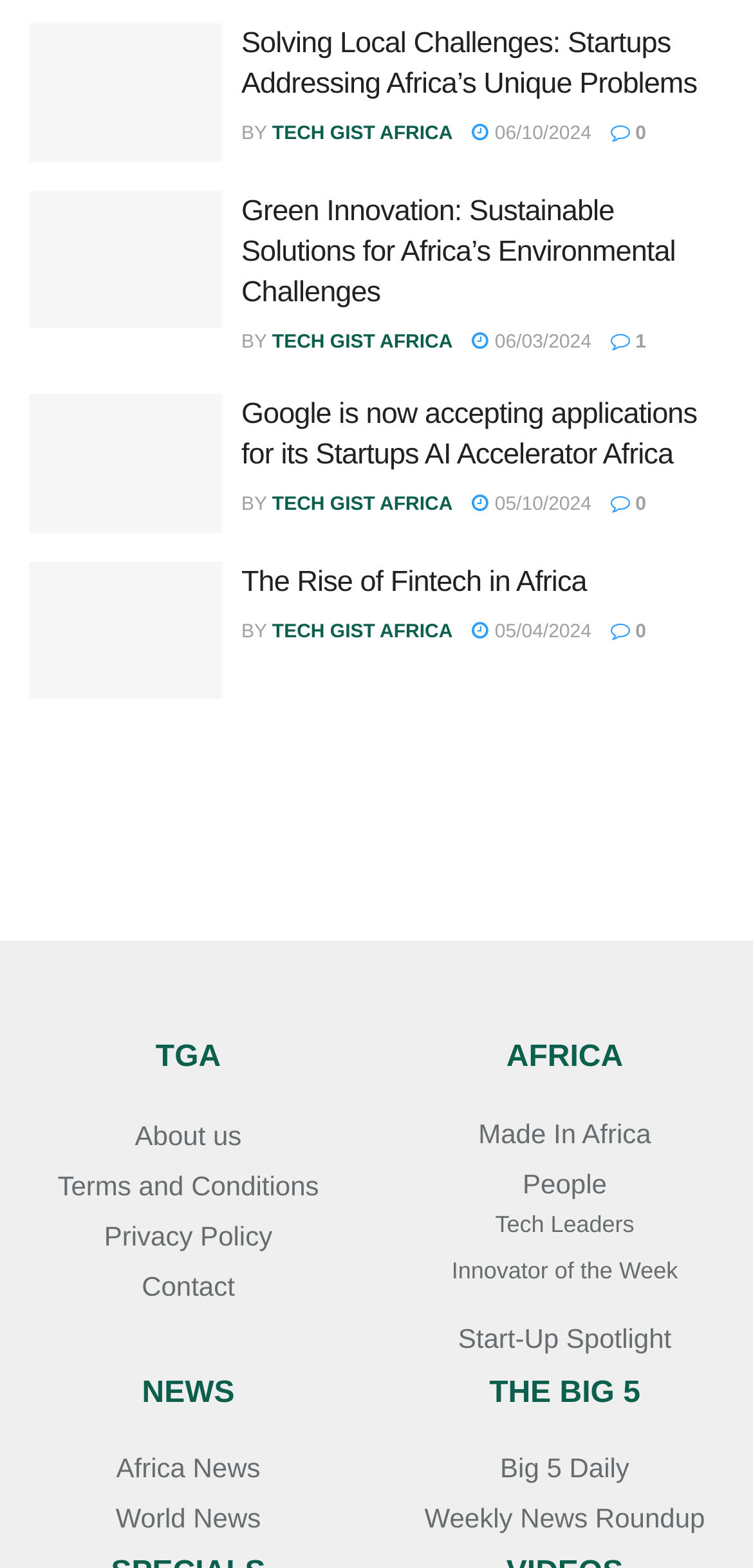What is the topic of the first article?
Please describe in detail the information shown in the image to answer the question.

The first article is about Africa startups, which can be inferred from the heading 'Solving Local Challenges: Startups Addressing Africa’s Unique Problems' and the image with the text 'Africa startups'.